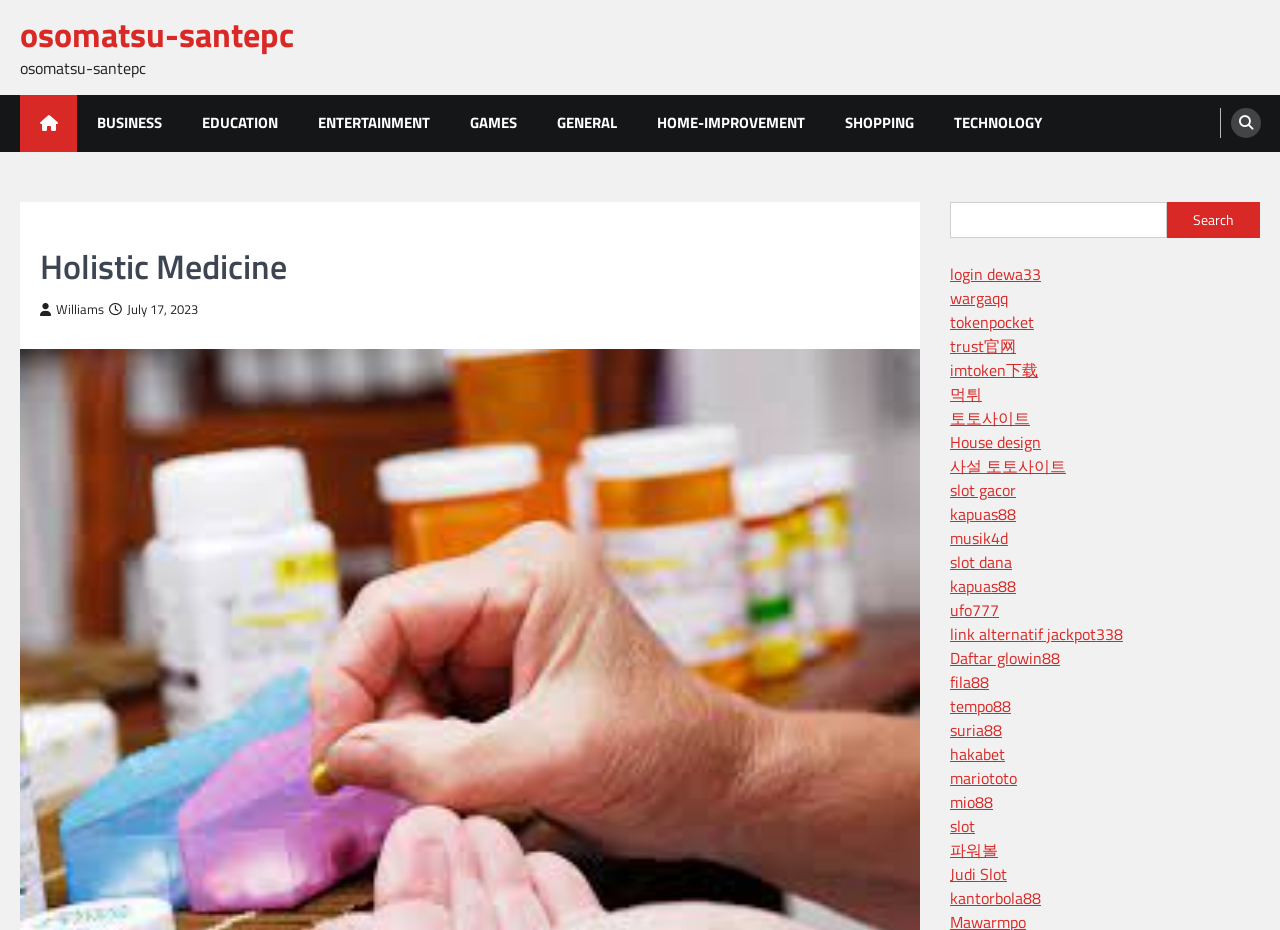What type of medicine is the website focused on?
Utilize the image to construct a detailed and well-explained answer.

The website is focused on holistic medicine, which is evident from the root element 'Holistic Medicine' and the heading 'Holistic Medicine' on the webpage.